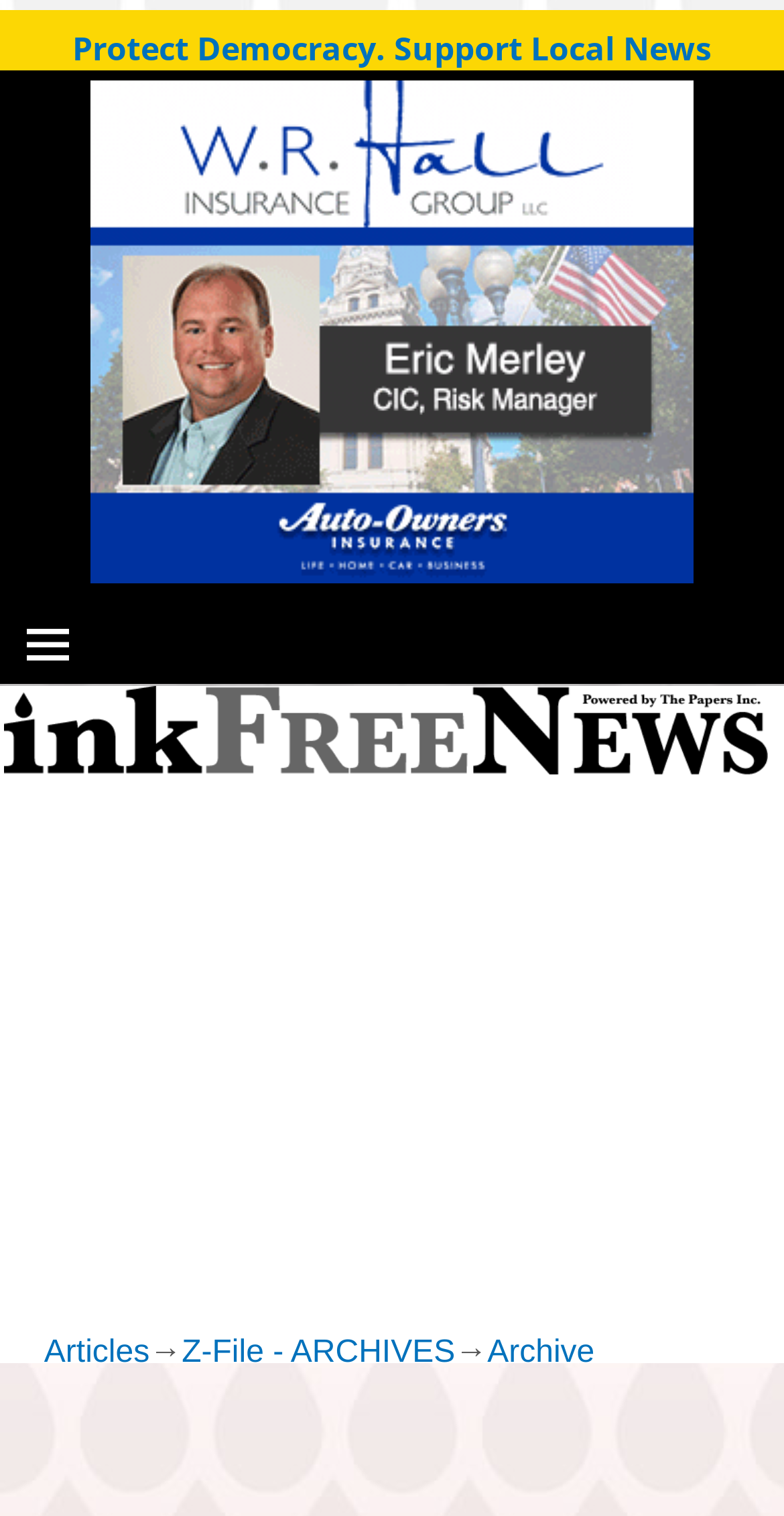What is the direction of the trail mentioned in the article?
Based on the image, answer the question with as much detail as possible.

I found the answer by reading the static text 'Permit Granted For Boardwalk Across Conklin Bay Wetlands' which mentions that the trail is parallel to SR 13, indicating the direction of the trail.